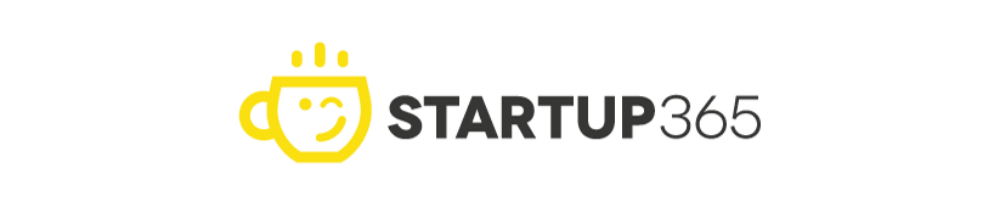What does the smiling face on the mug symbolize? From the image, respond with a single word or brief phrase.

Positivity